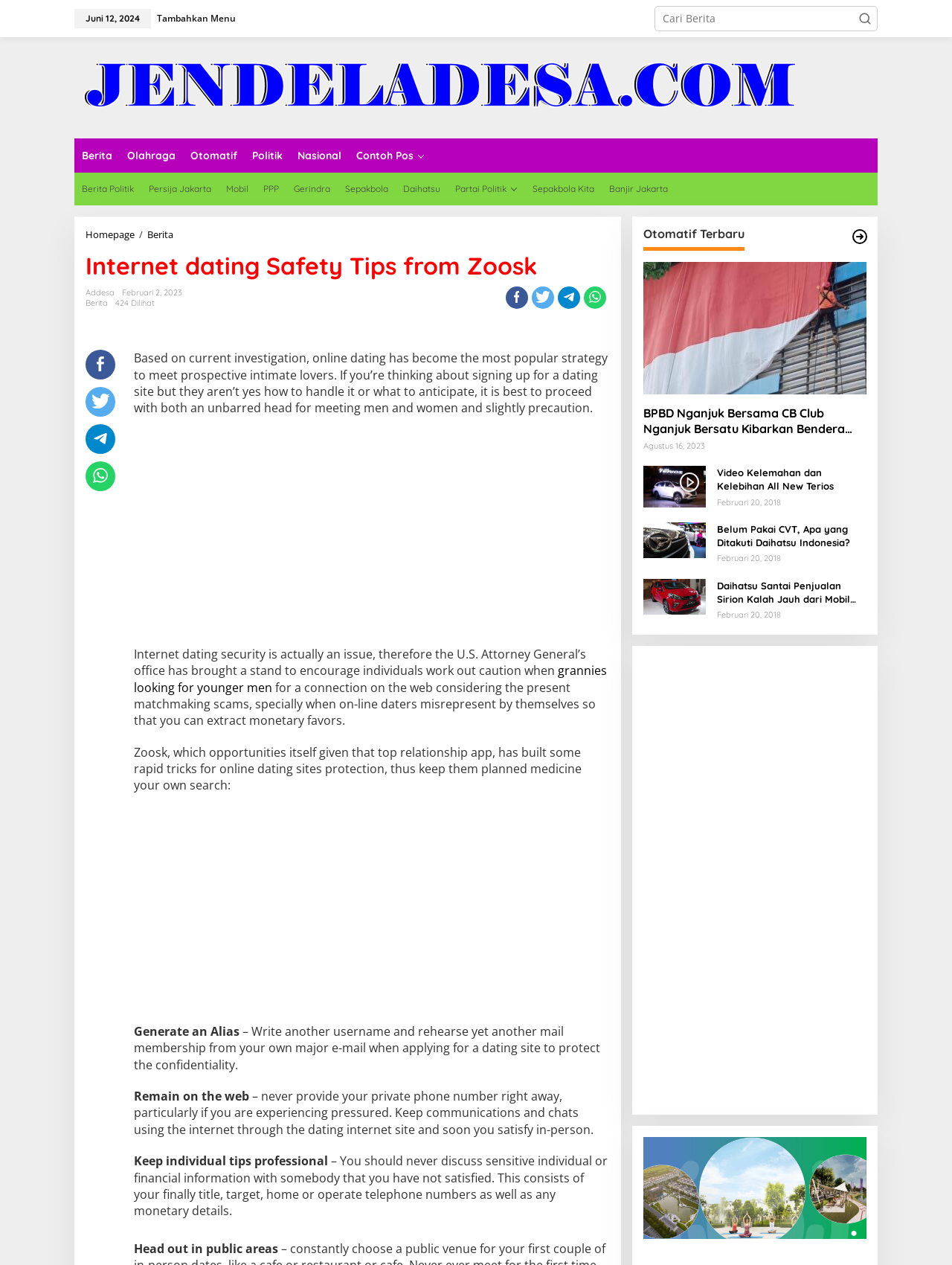Determine the bounding box coordinates for the region that must be clicked to execute the following instruction: "Click on Berita".

[0.078, 0.109, 0.126, 0.136]